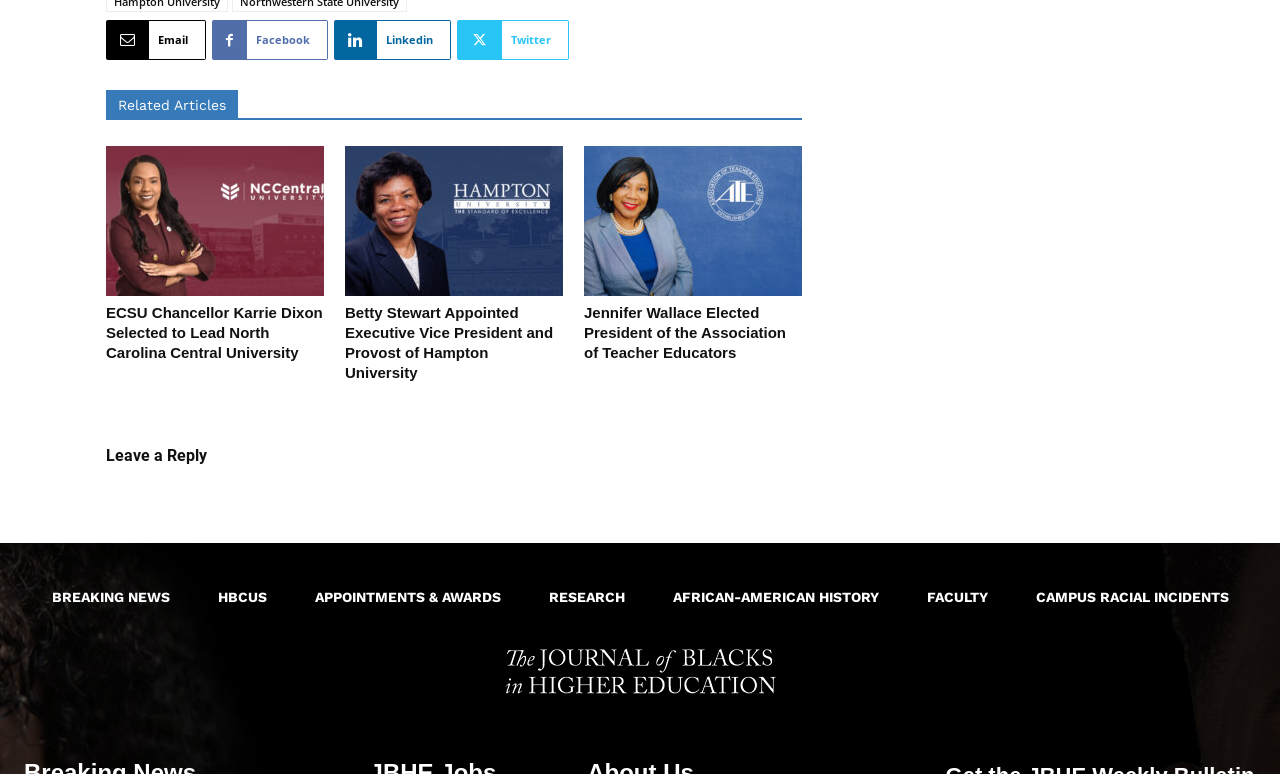Locate the bounding box coordinates of the region to be clicked to comply with the following instruction: "View ECSU Chancellor Karrie Dixon Selected to Lead North Carolina Central University". The coordinates must be four float numbers between 0 and 1, in the form [left, top, right, bottom].

[0.083, 0.189, 0.253, 0.382]